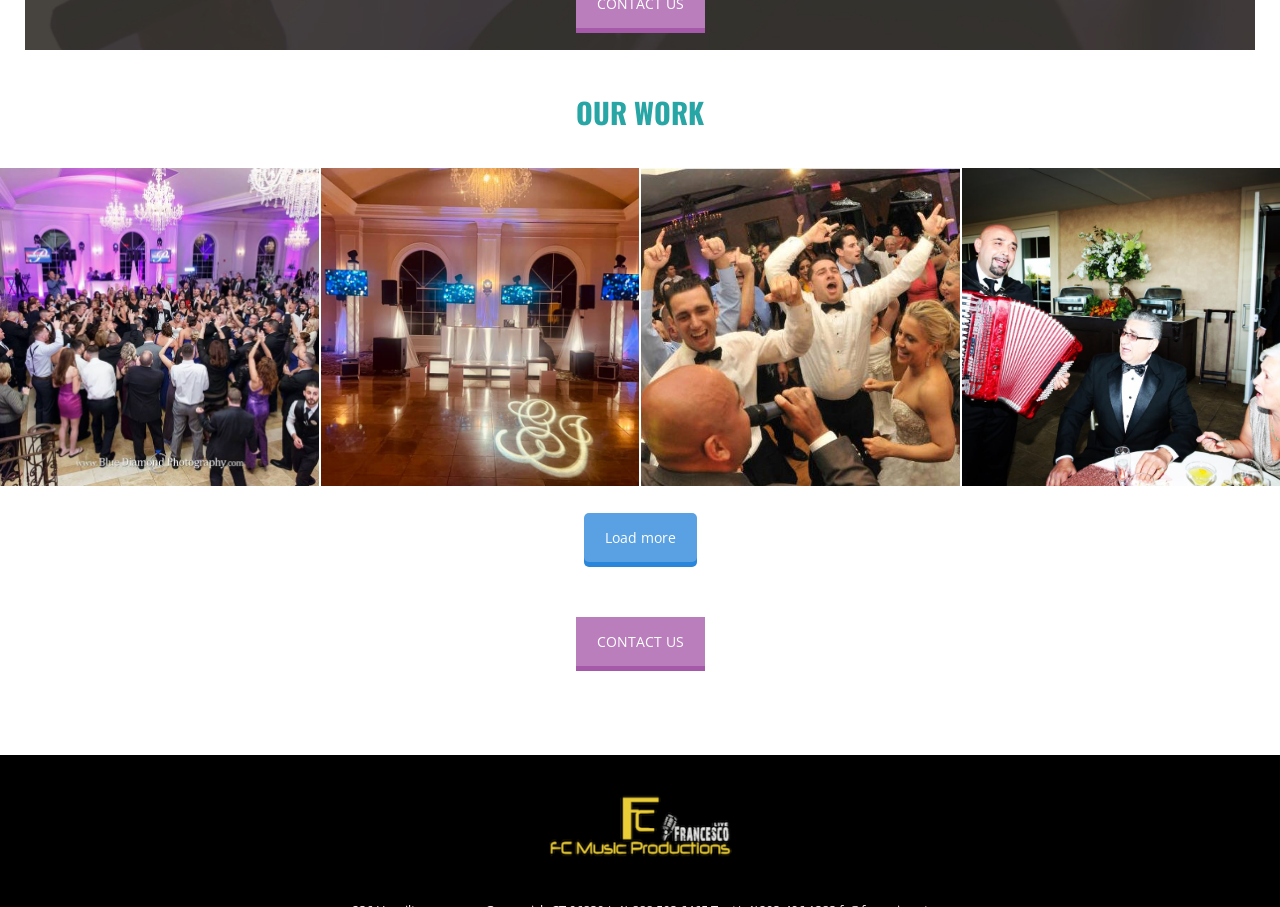Reply to the question with a single word or phrase:
What is the first link under 'OUR WORK'?

Wedding at Aria Banquets